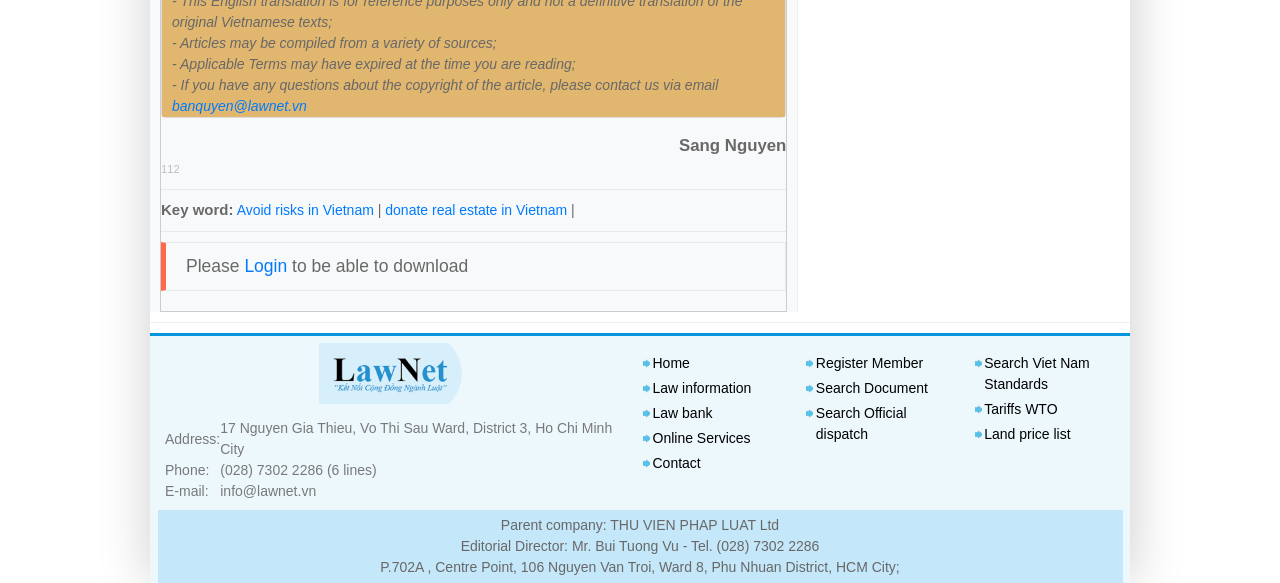Find the bounding box coordinates for the area that must be clicked to perform this action: "Search for a document".

[0.637, 0.652, 0.725, 0.679]